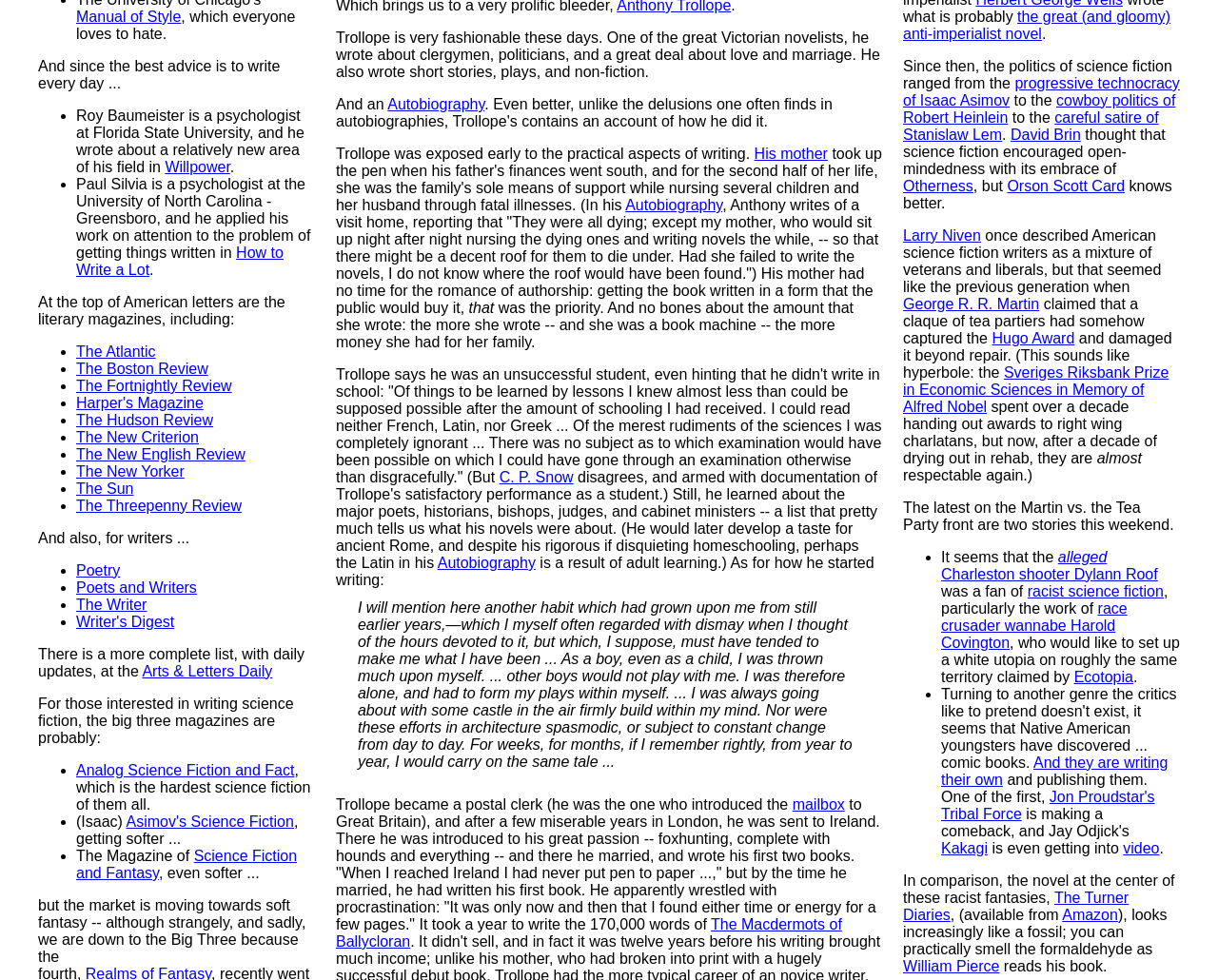Locate the bounding box of the UI element based on this description: "Analog Science Fiction and Fact". Provide four float numbers between 0 and 1 as [left, top, right, bottom].

[0.062, 0.778, 0.242, 0.794]